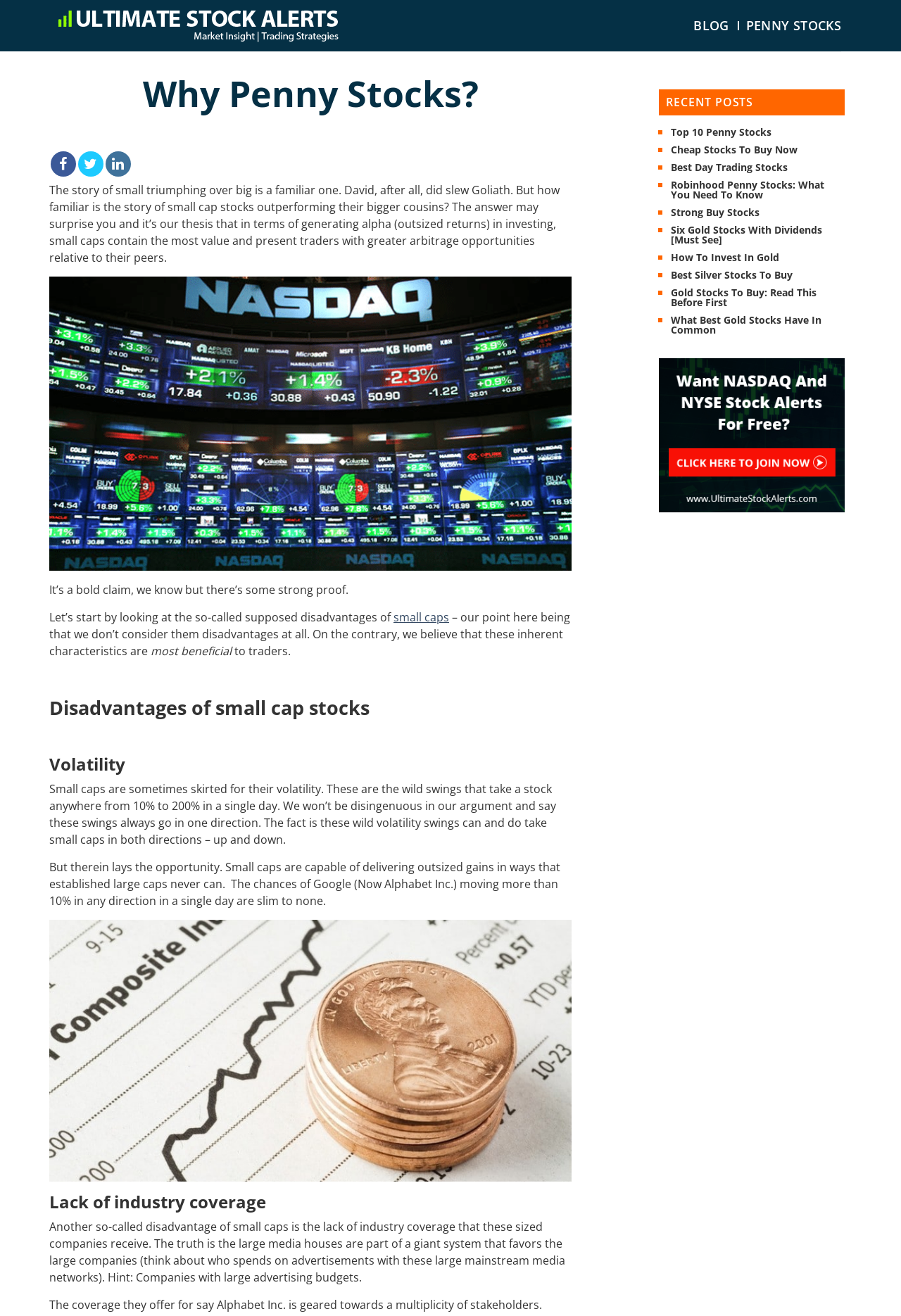Please analyze the image and provide a thorough answer to the question:
What is the purpose of the 'PENNY STOCKS' section?

The 'PENNY STOCKS' section appears to provide information on penny stocks, including their advantages and disadvantages, and how to find them, as evidenced by the links and text in this section.